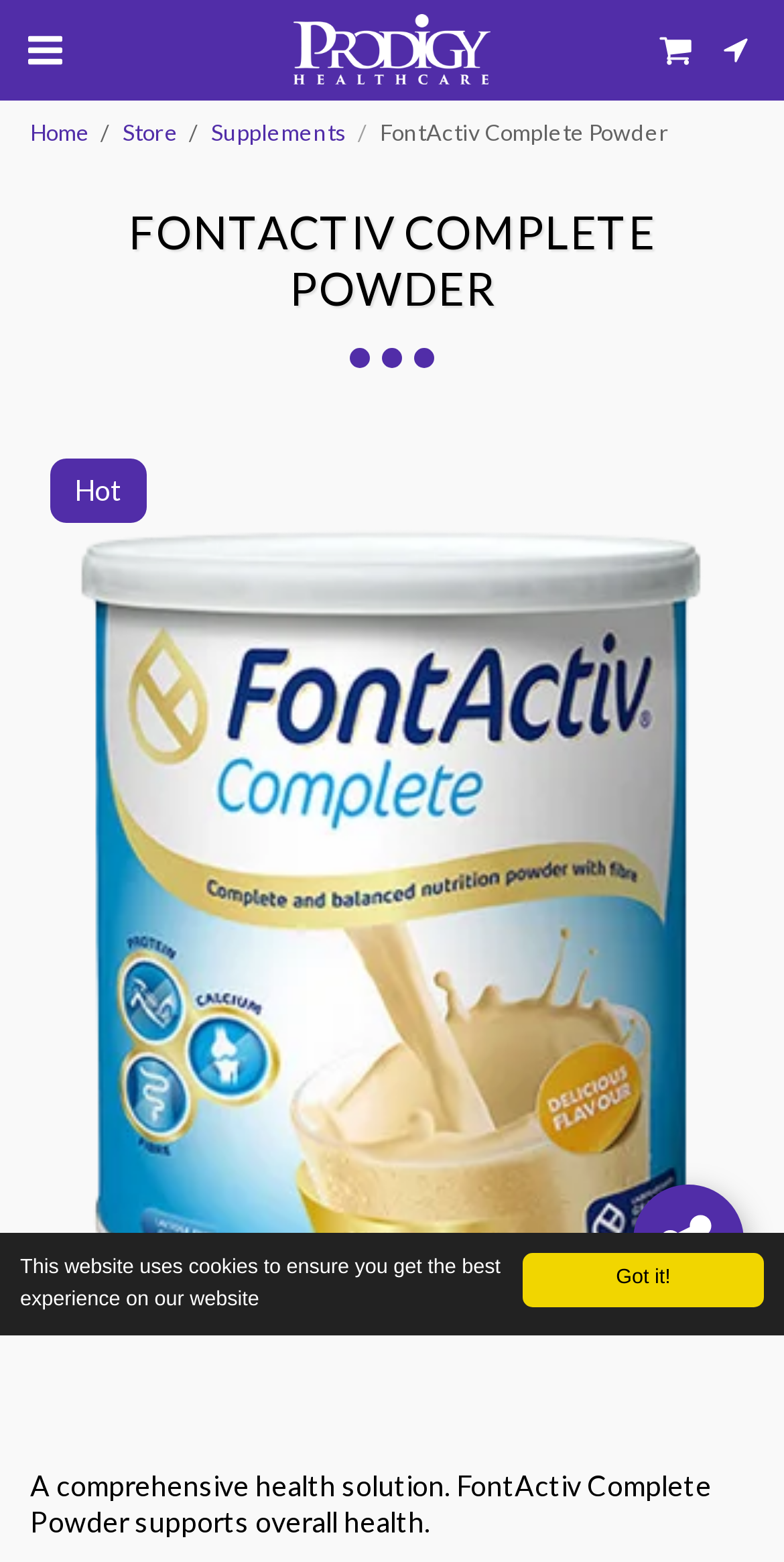Determine the bounding box coordinates of the clickable element to complete this instruction: "learn about supplements". Provide the coordinates in the format of four float numbers between 0 and 1, [left, top, right, bottom].

[0.269, 0.076, 0.444, 0.093]